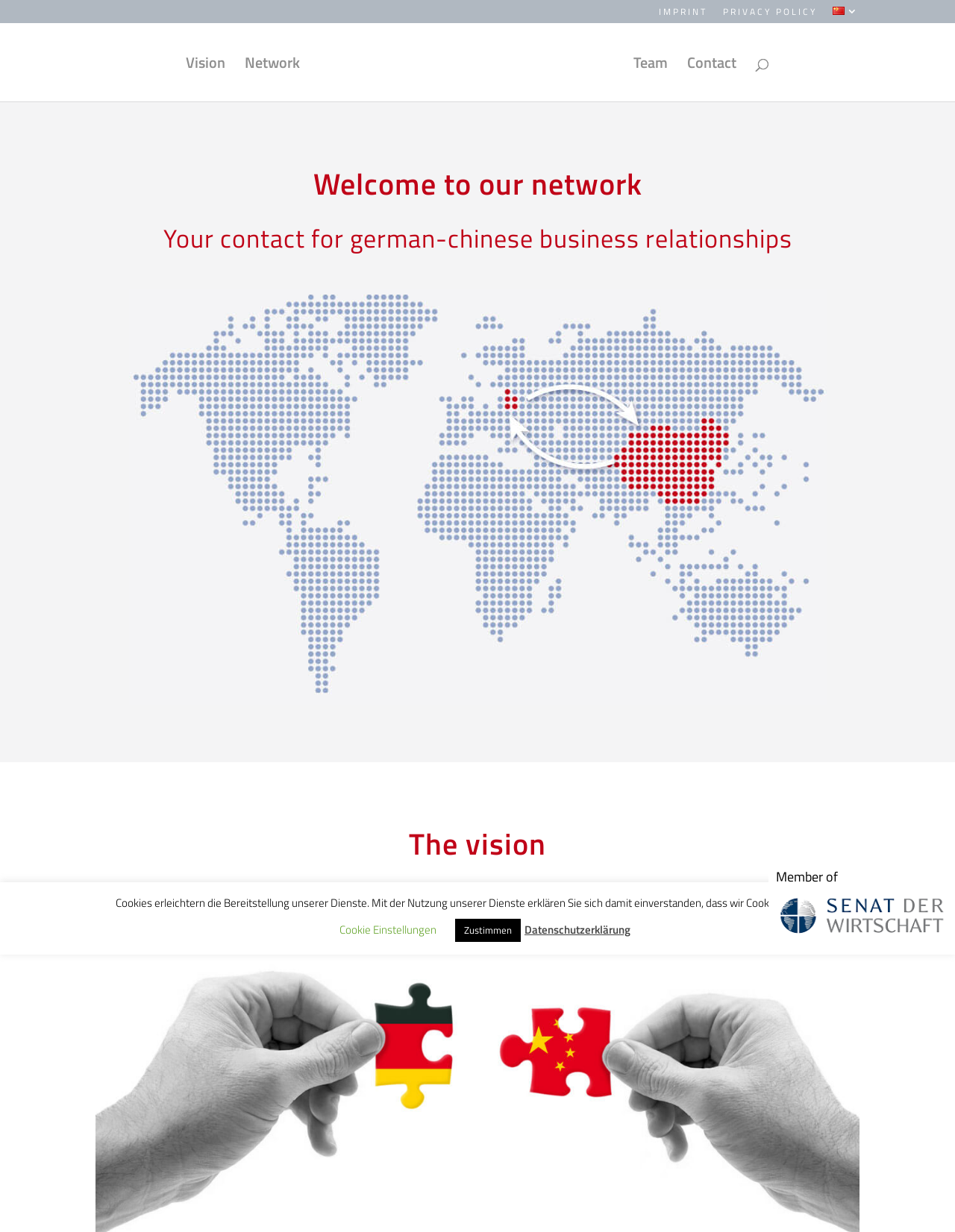Please identify the bounding box coordinates of the element's region that should be clicked to execute the following instruction: "Read PRIVACY POLICY". The bounding box coordinates must be four float numbers between 0 and 1, i.e., [left, top, right, bottom].

[0.757, 0.006, 0.855, 0.019]